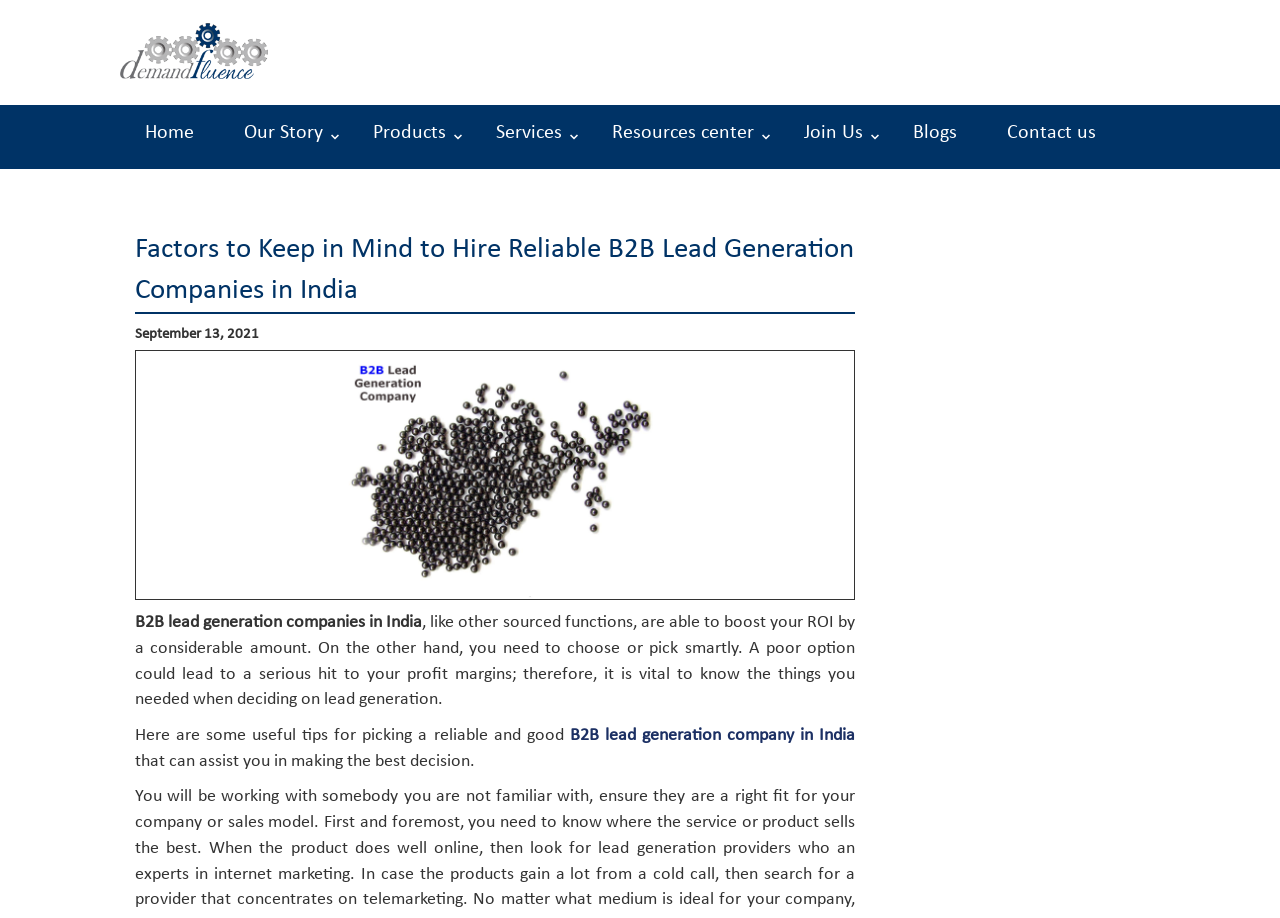Explain the webpage's layout and main content in detail.

The webpage is about factors to consider when hiring reliable B2B lead generation companies in India. At the top left, there is a link to "DEMAND FLUENCE". Below it, there is a navigation menu with 8 links: "Home", "Our Story", "Products", "Services", "Resources center", "Join Us", "Blogs", and "Contact us". 

The main content of the webpage starts with a title "Factors to Keep in Mind to Hire Reliable B2B Lead Generation Companies in India" followed by the date "September 13, 2021". Below the title, there is an image that takes up most of the width of the page. 

Under the image, there is a paragraph of text that explains the importance of choosing a reliable B2B lead generation company in India, as a poor option could lead to a serious hit to profit margins. The text continues with a sentence that introduces some useful tips for picking a reliable company. The sentence is followed by a link to "B2B lead generation company in India" and then another sentence that concludes the introduction to the tips.